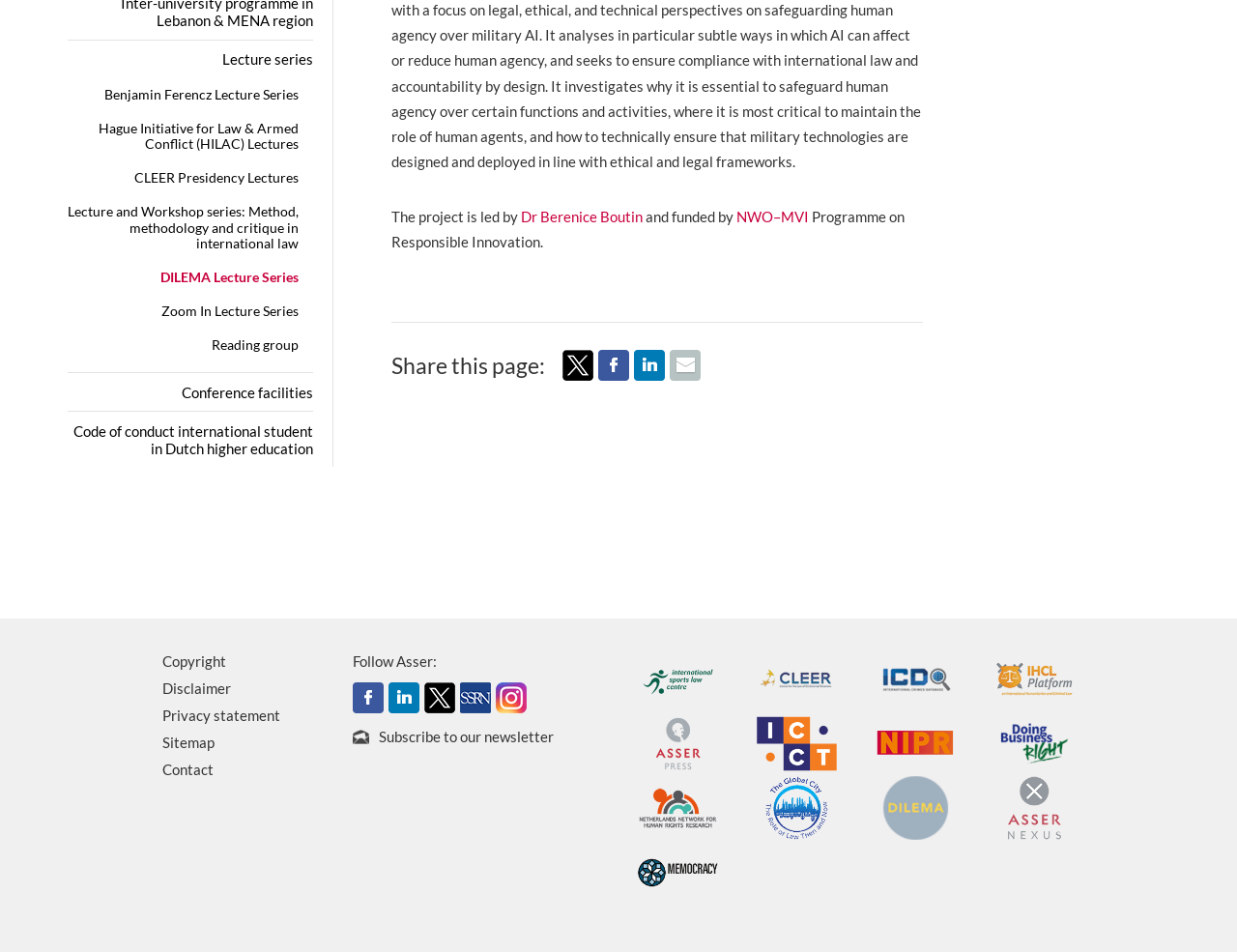Locate the bounding box of the UI element based on this description: "CLEER Presidency Lectures". Provide four float numbers between 0 and 1 as [left, top, right, bottom].

[0.109, 0.179, 0.241, 0.195]